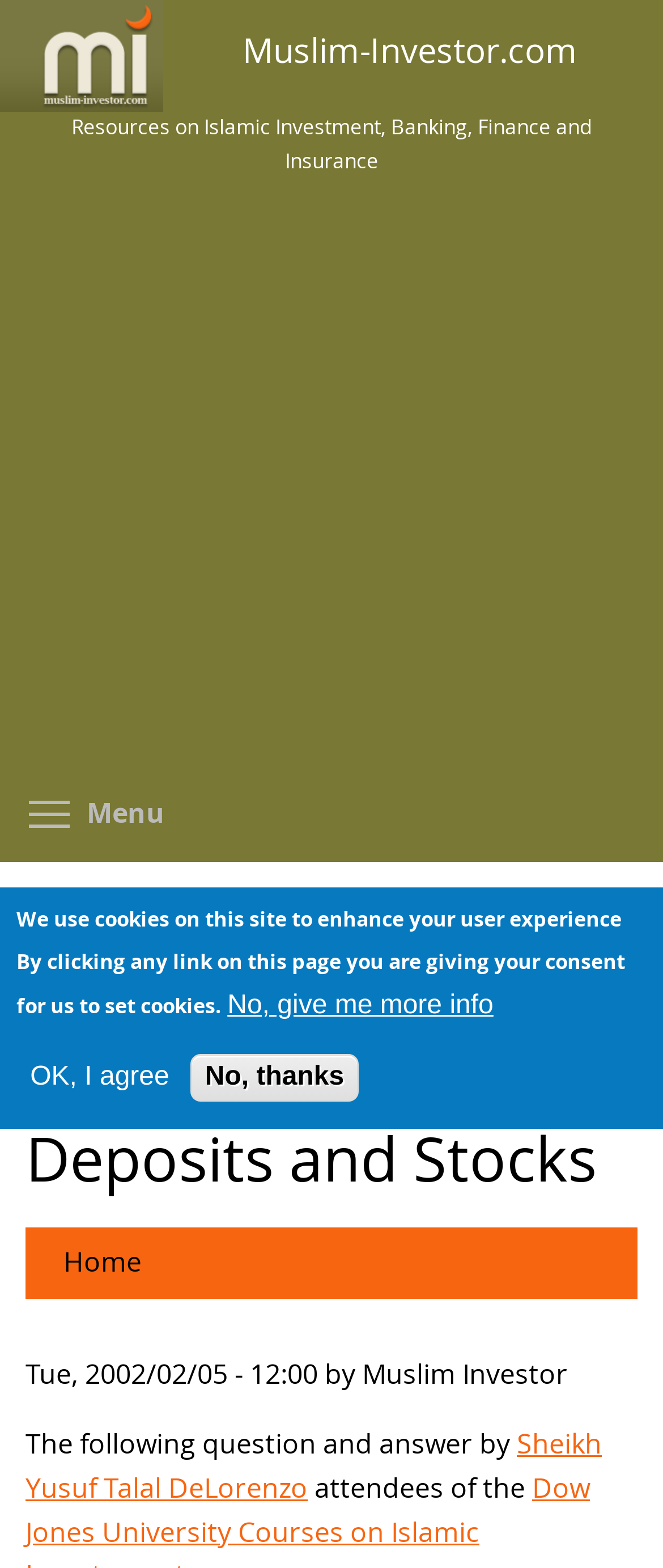What is the date of the article?
Provide a detailed and extensive answer to the question.

I found the date of the article by reading the static text 'Tue, 2002/02/05 - 12:00 by Muslim Investor' in the footer section, which indicates that the article was published on Tuesday, February 5, 2002.